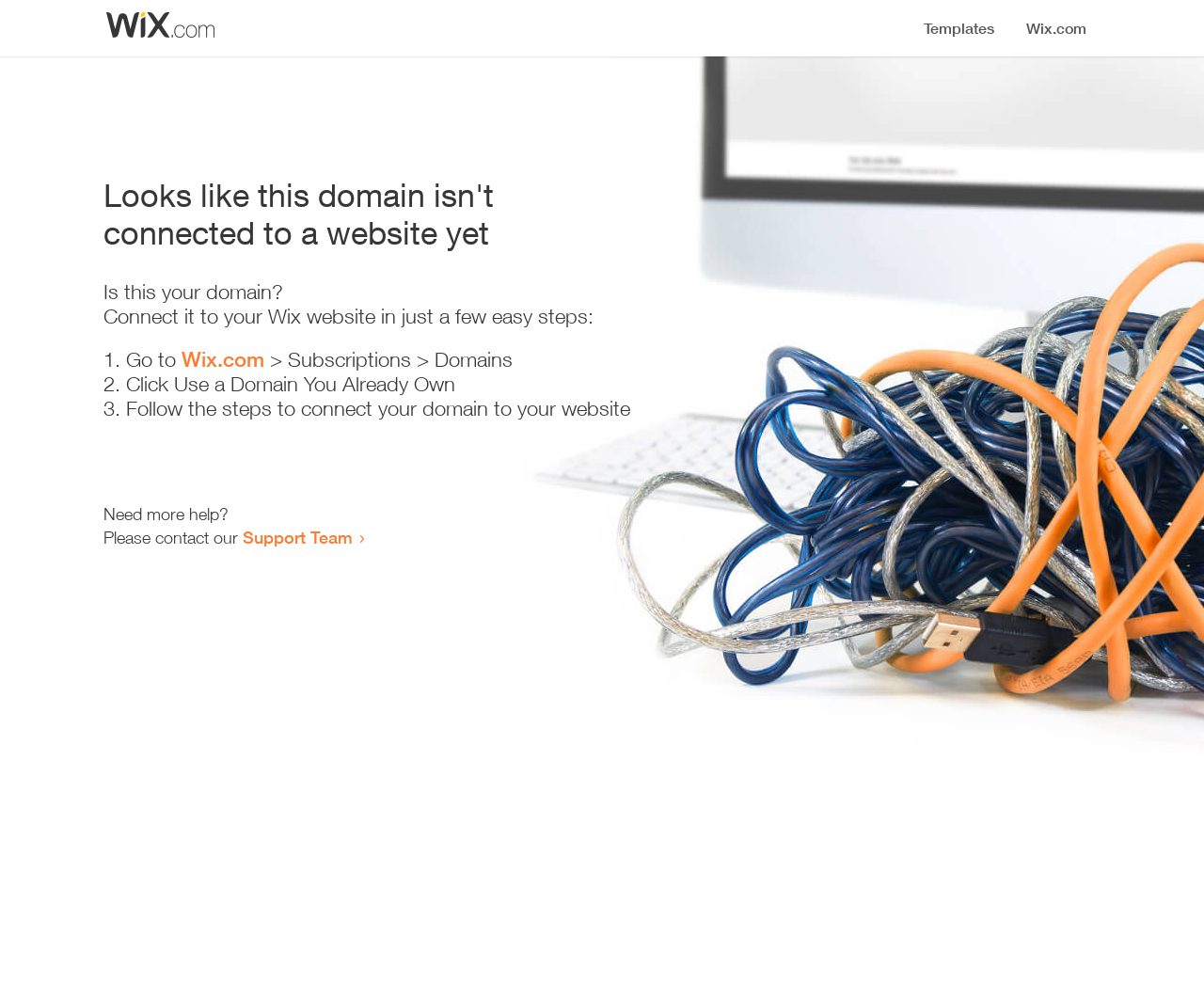What should I do if I need more help? From the image, respond with a single word or brief phrase.

Contact Support Team